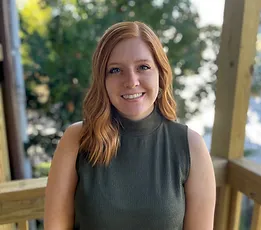Please provide a one-word or phrase answer to the question: 
What is Sammy's field of research?

Planetary atmospheres and multi-planet systems